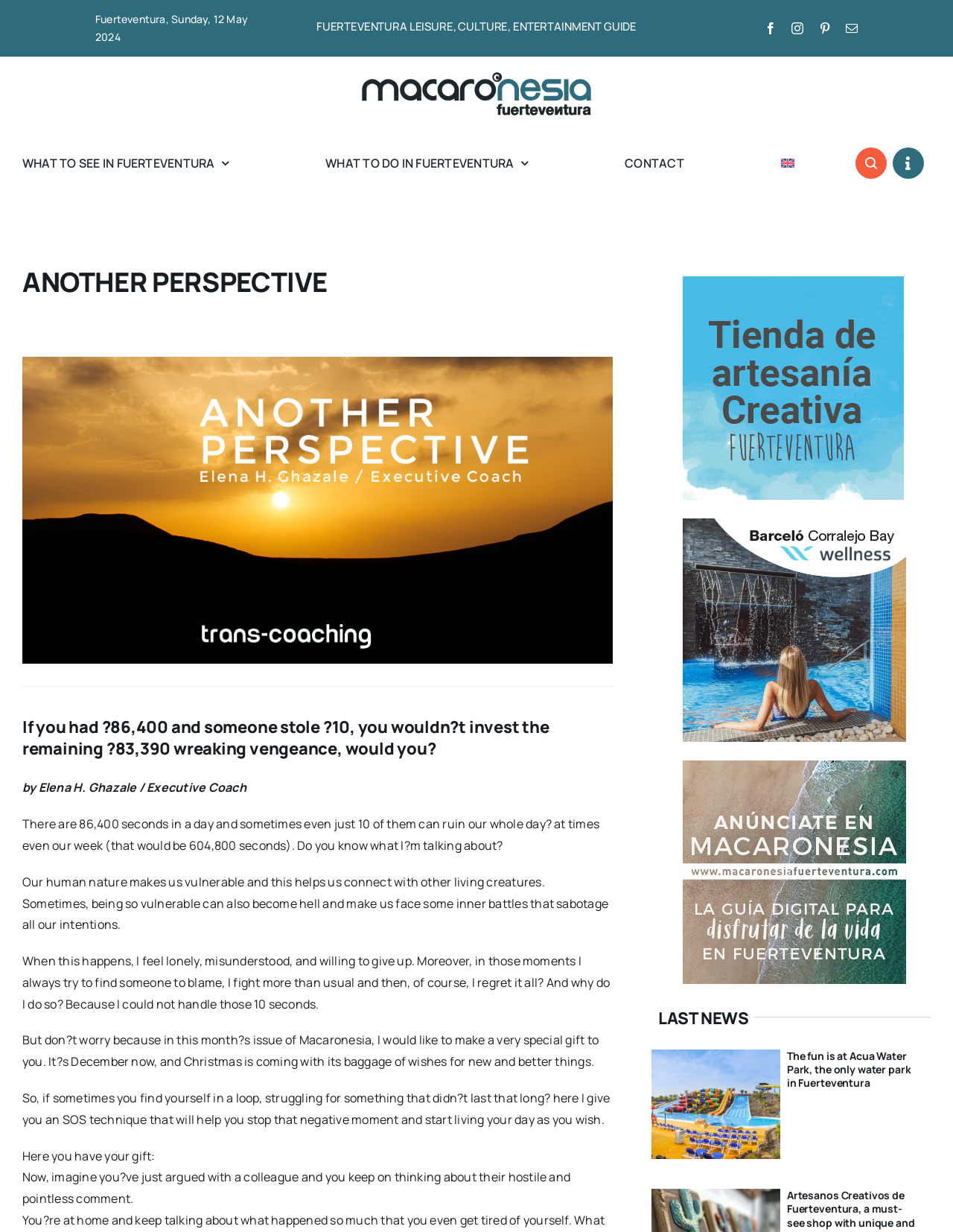What is the name of the island?
Please use the visual content to give a single word or phrase answer.

Fuerteventura